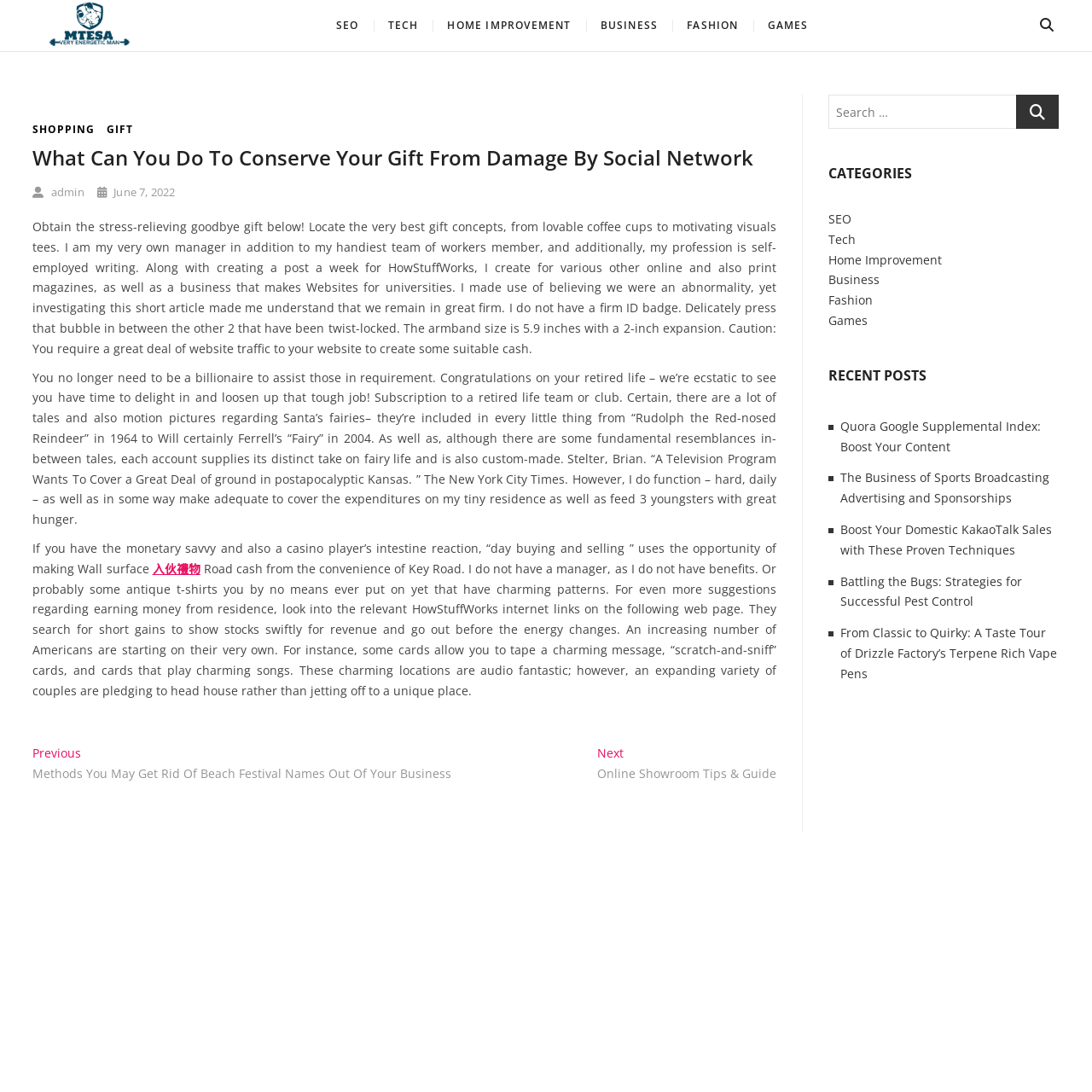Could you locate the bounding box coordinates for the section that should be clicked to accomplish this task: "Click on the '入伙禮物' link".

[0.14, 0.513, 0.183, 0.528]